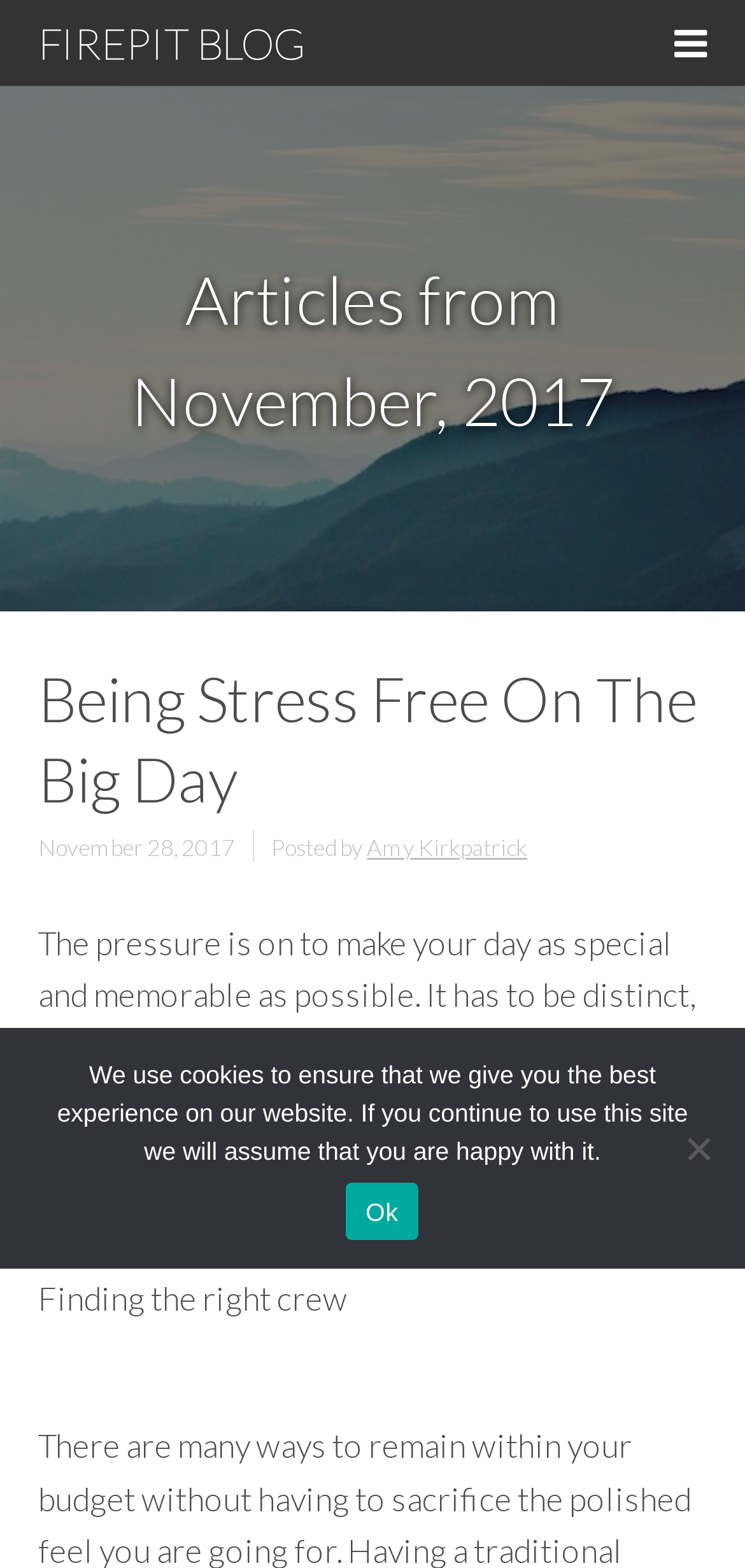Who wrote the article 'Being Stress Free On The Big Day'?
By examining the image, provide a one-word or phrase answer.

Amy Kirkpatrick